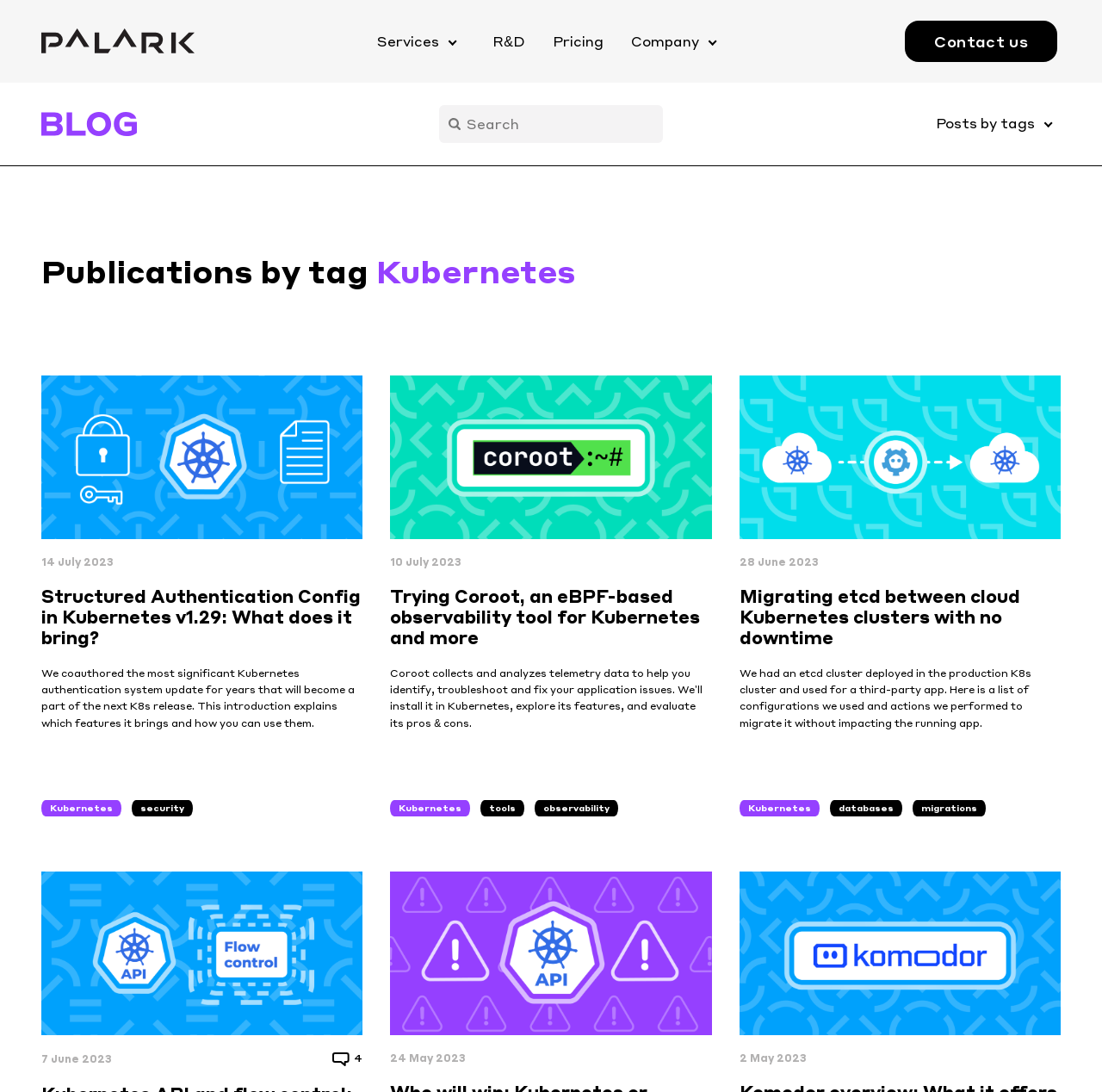Refer to the image and provide a thorough answer to this question:
How many posts are tagged with 'Kubernetes'?

I found a list of tags on the webpage, and the tag 'Kubernetes' has a superscript '69' next to it, indicating that there are 69 posts tagged with 'Kubernetes'.